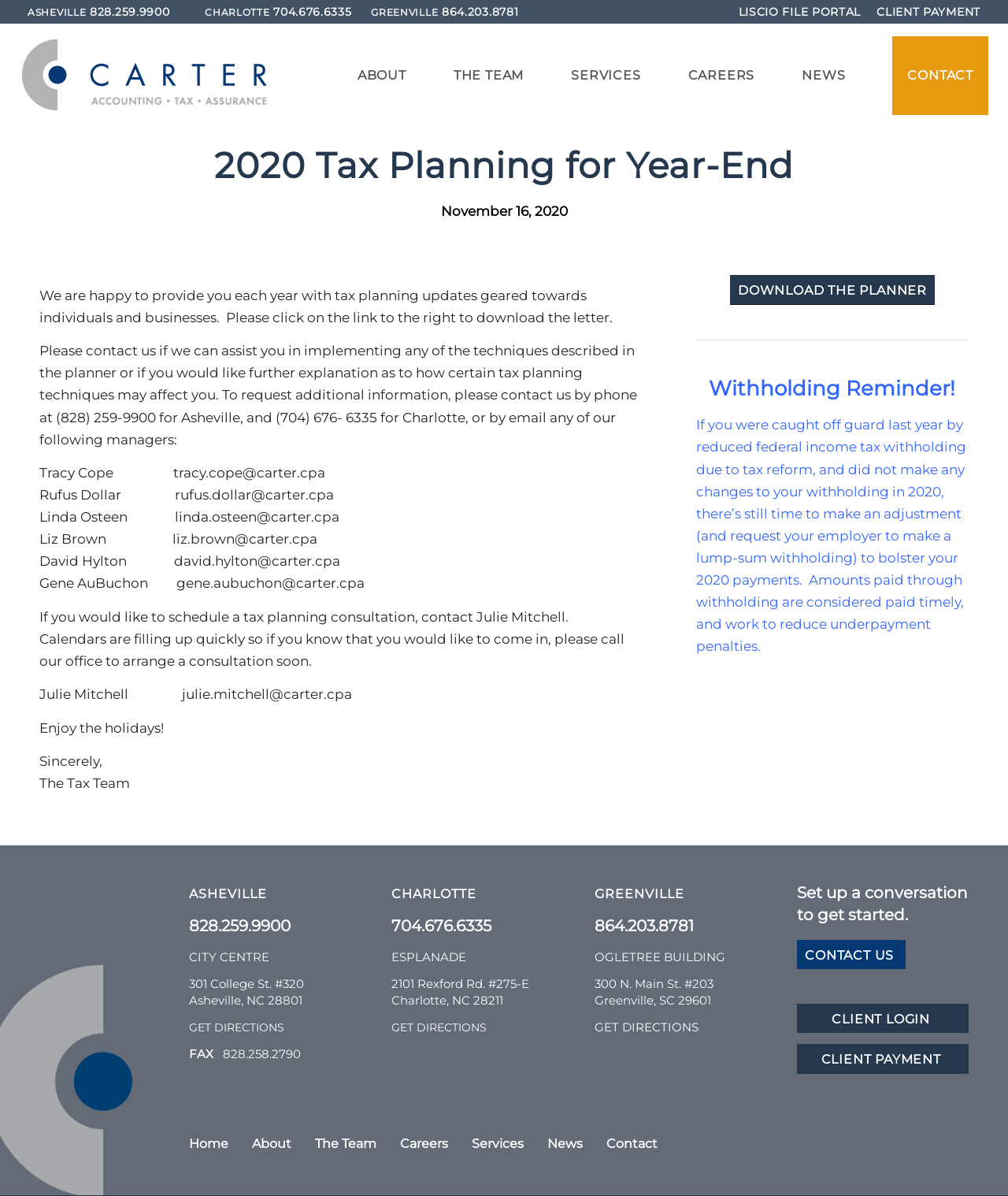Using the format (top-left x, top-left y, bottom-right x, bottom-right y), and given the element description, identify the bounding box coordinates within the screenshot: Client Login

[0.791, 0.839, 0.961, 0.864]